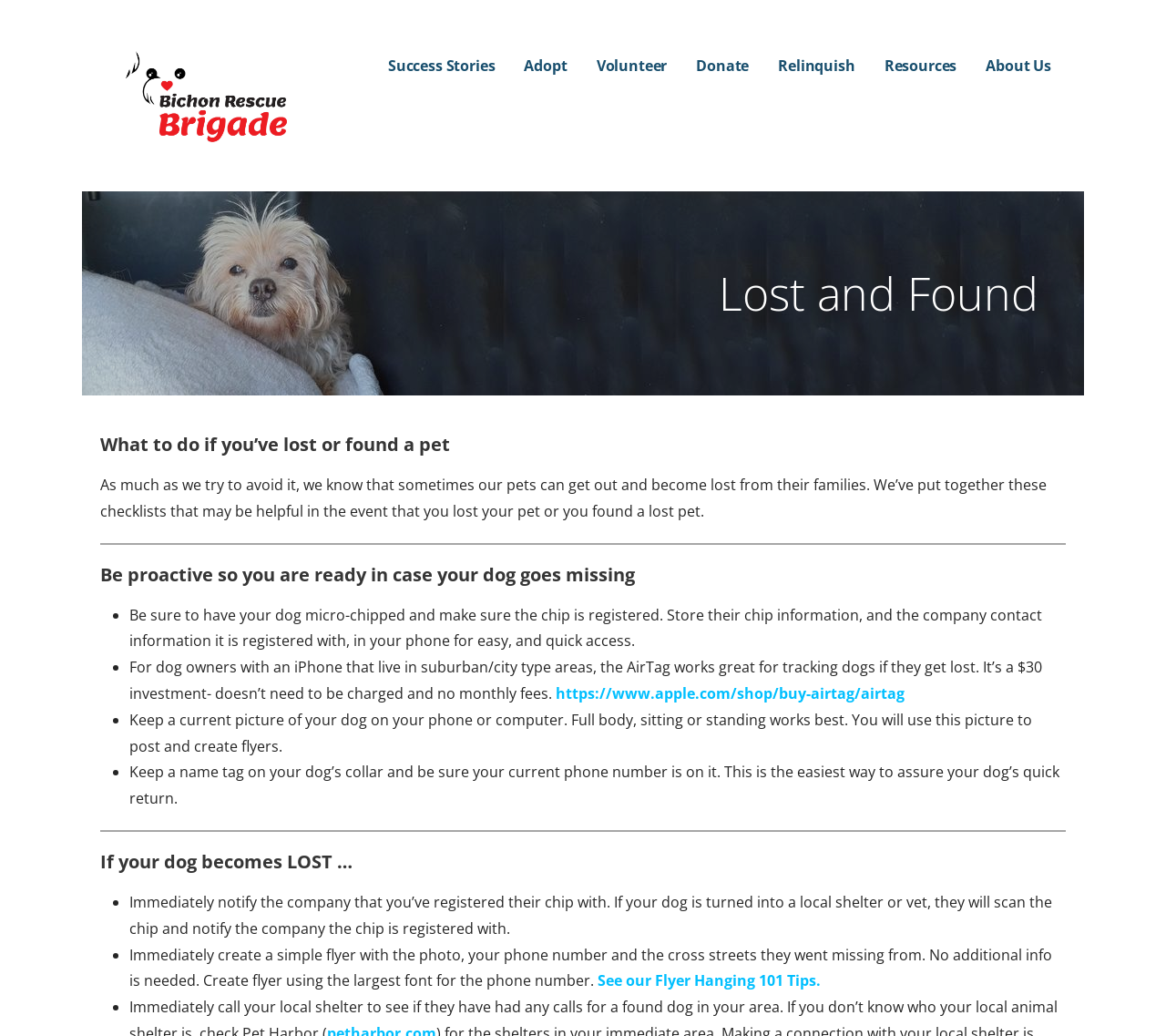For the element described, predict the bounding box coordinates as (top-left x, top-left y, bottom-right x, bottom-right y). All values should be between 0 and 1. Element description: Resources

[0.758, 0.046, 0.821, 0.082]